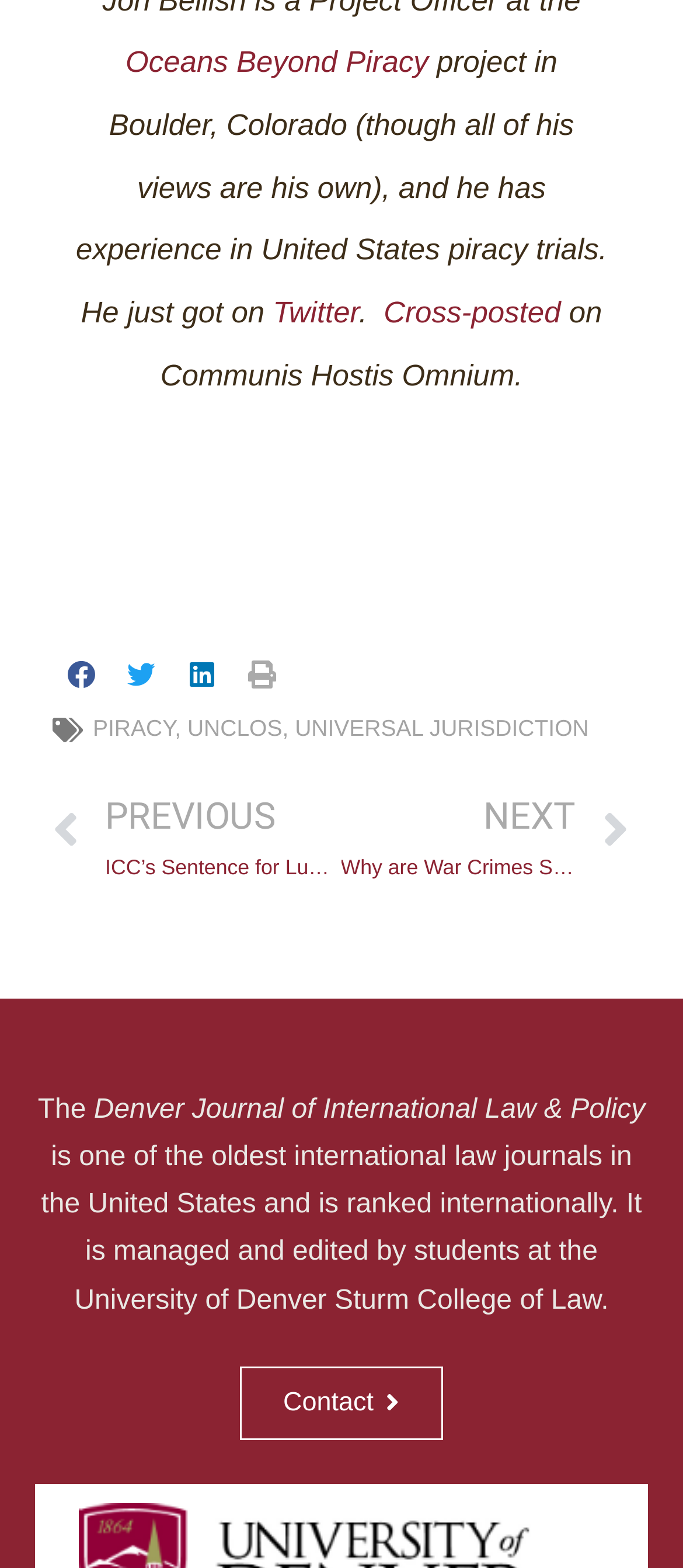Locate the bounding box of the UI element described in the following text: "universal jurisdiction".

[0.432, 0.456, 0.862, 0.473]